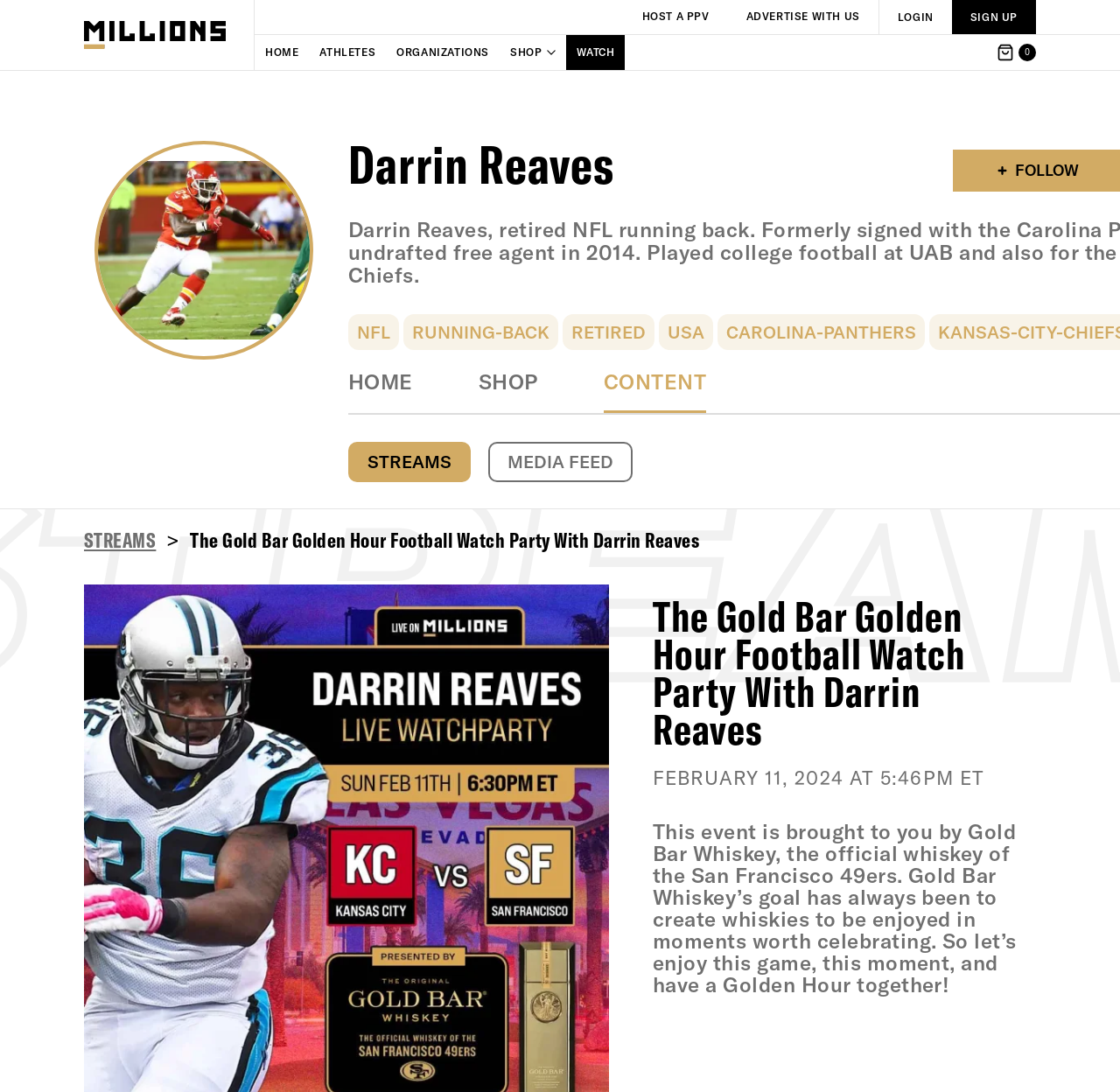Refer to the image and offer a detailed explanation in response to the question: What is the position of Darrin Reaves?

I found the answer by looking at the link element with the text 'RUNNING-BACK' and determining that it is the position of Darrin Reaves.